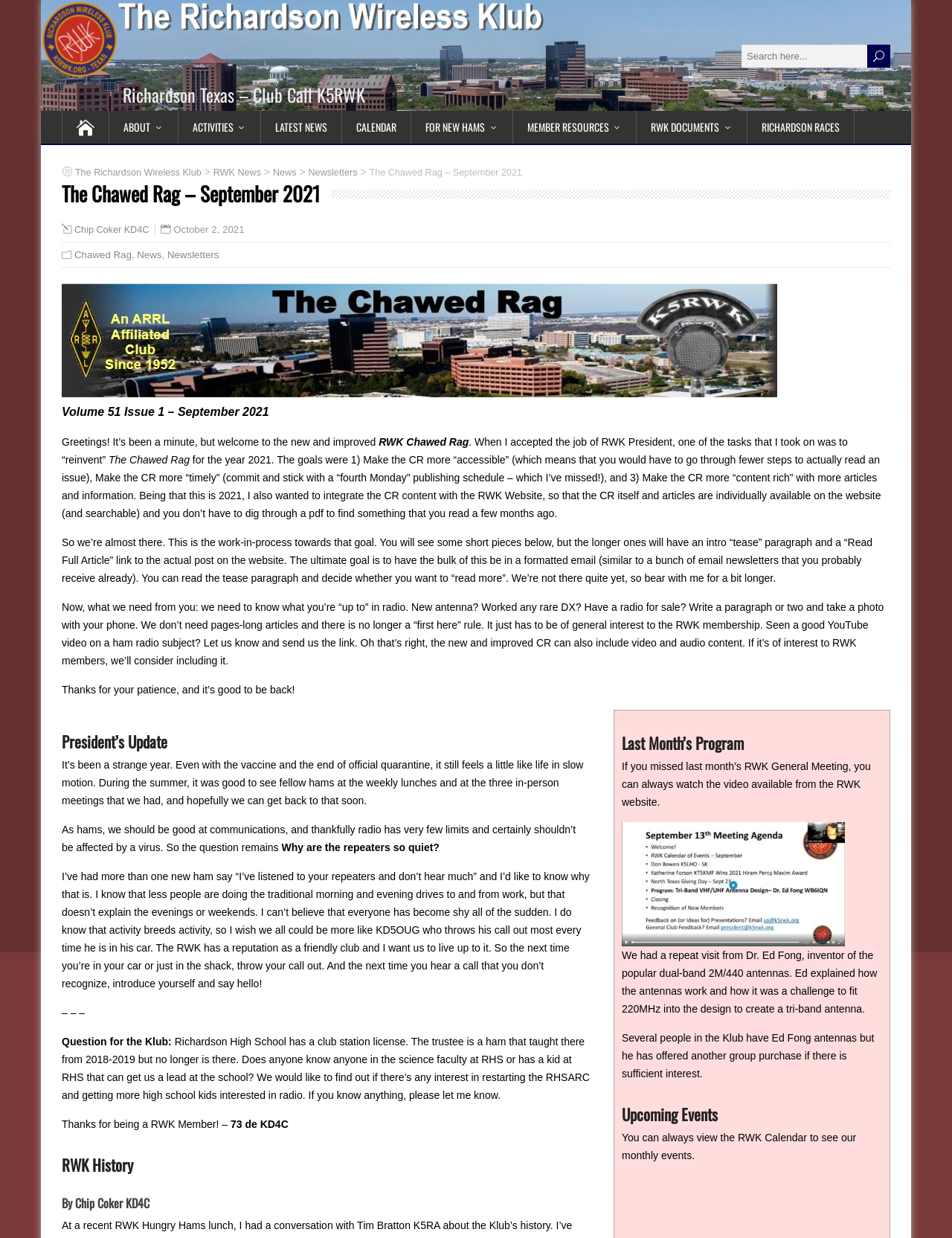Can you pinpoint the bounding box coordinates for the clickable element required for this instruction: "Search here"? The coordinates should be four float numbers between 0 and 1, i.e., [left, top, right, bottom].

[0.779, 0.036, 0.935, 0.054]